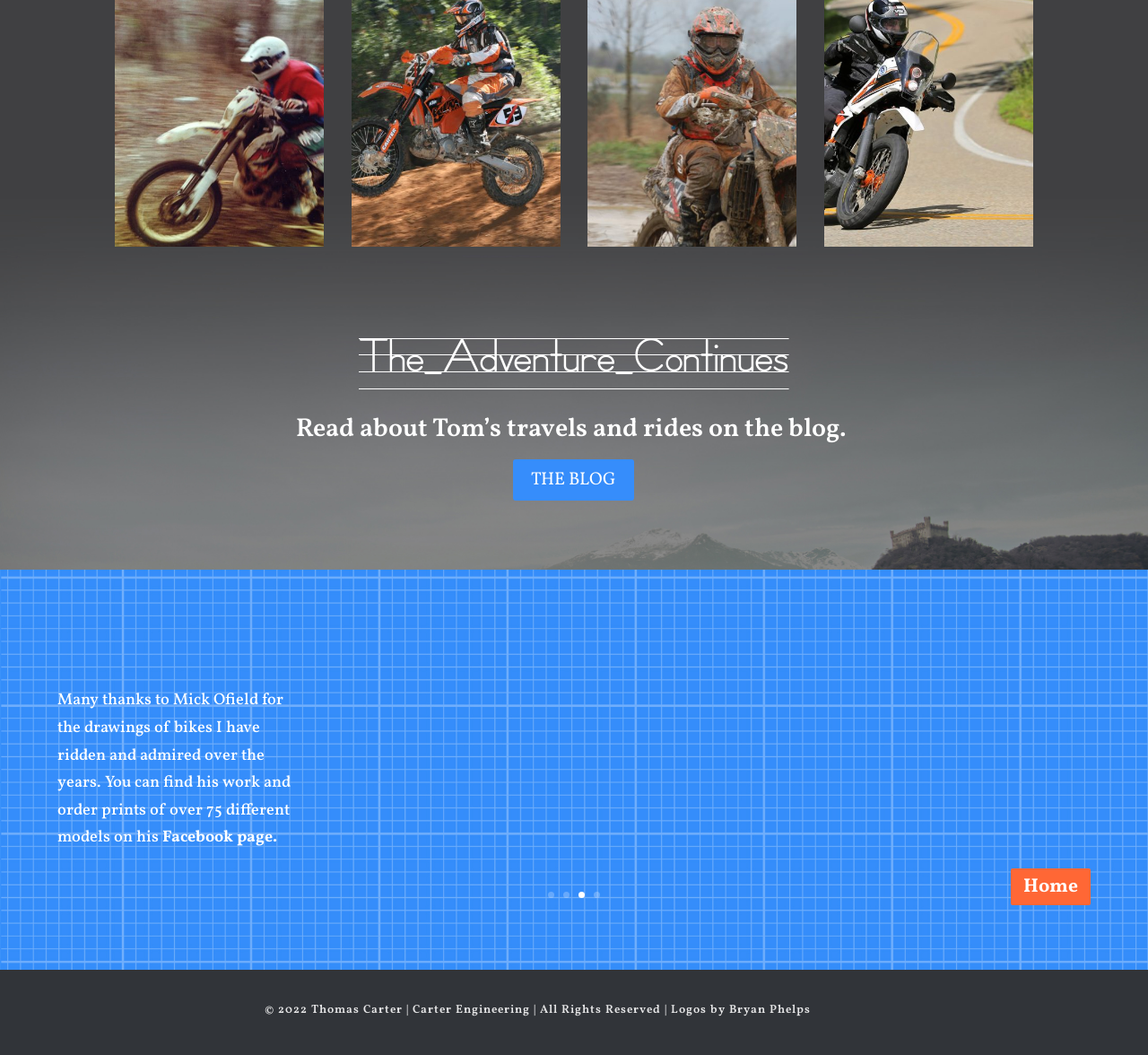Find the bounding box coordinates of the clickable region needed to perform the following instruction: "Click the first bike icon". The coordinates should be provided as four float numbers between 0 and 1, i.e., [left, top, right, bottom].

[0.1, 0.219, 0.282, 0.24]